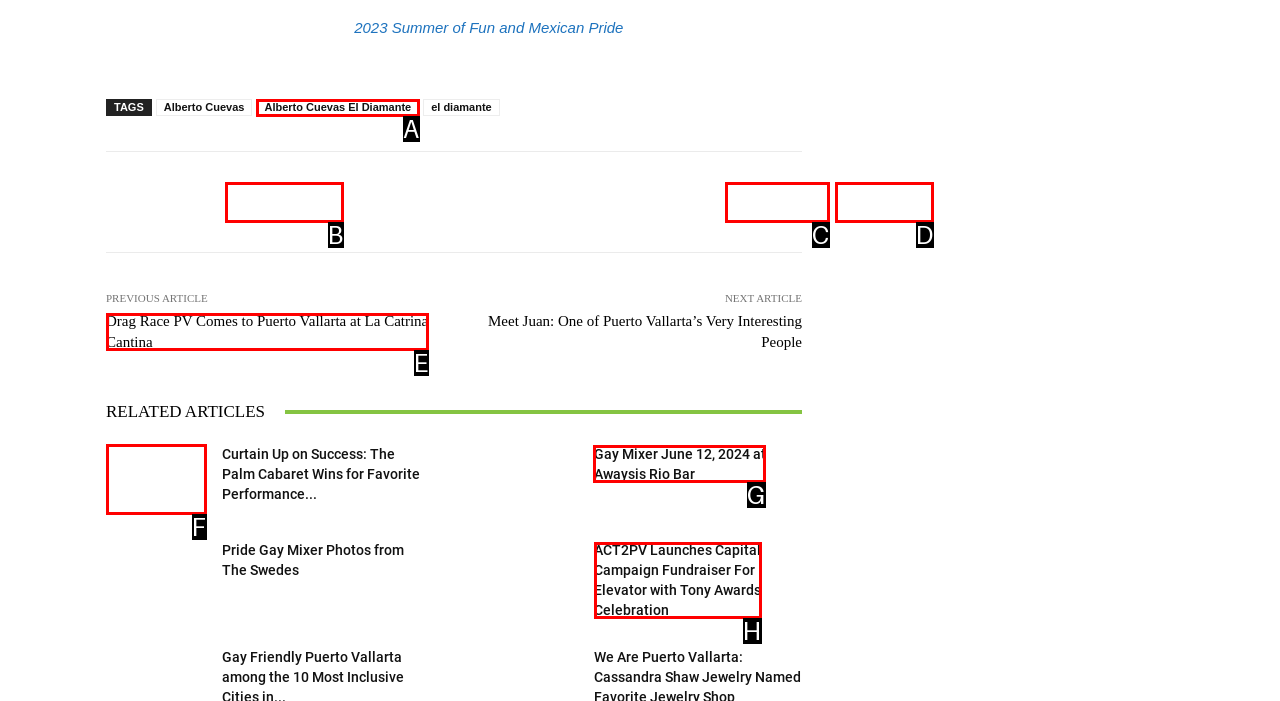Which lettered option should be clicked to achieve the task: Check out the 'Gay Mixer June 12, 2024 at Awaysis Rio Bar' event? Choose from the given choices.

G